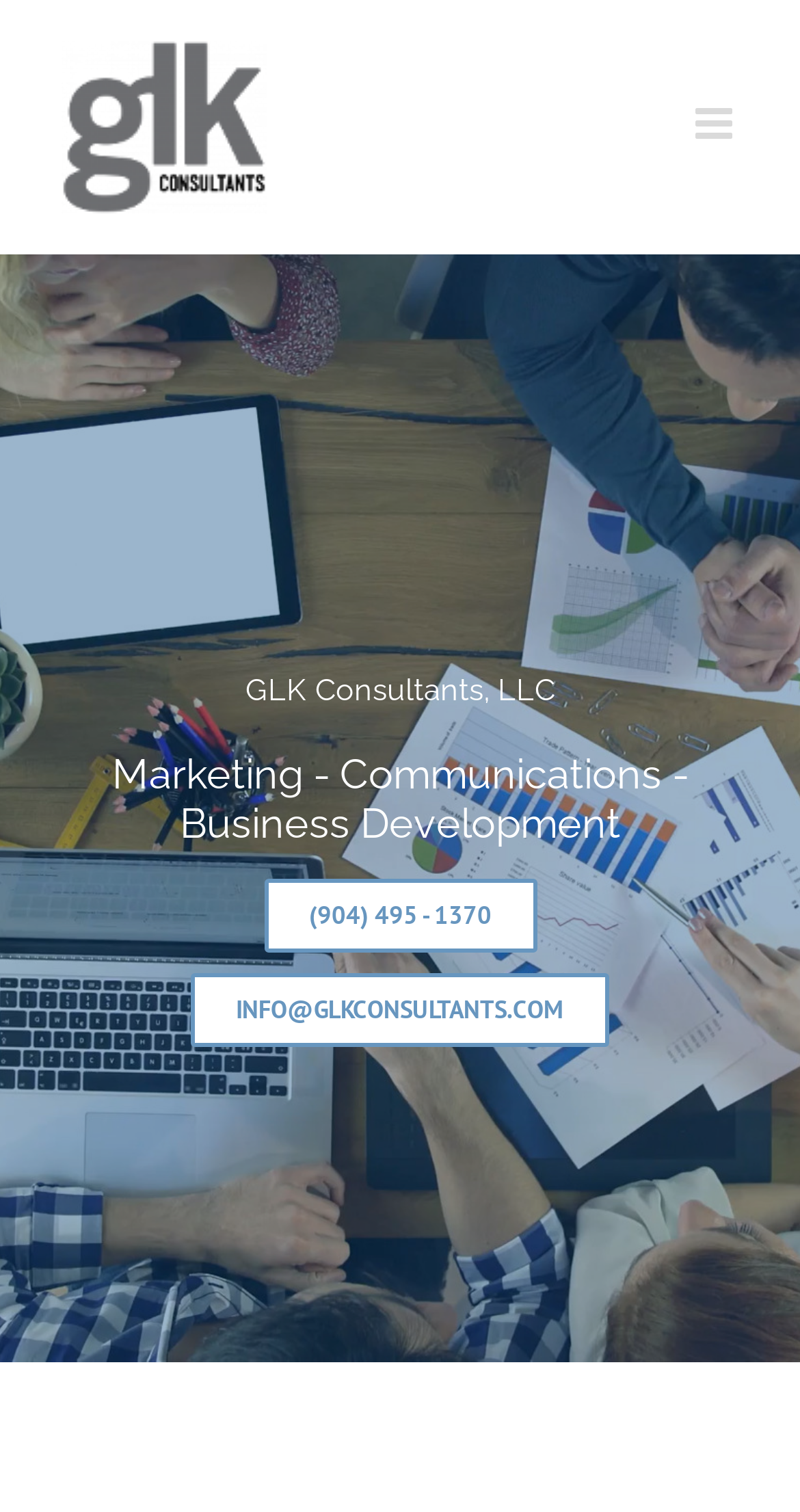What is the company name?
Give a single word or phrase as your answer by examining the image.

GLK Consultants, LLC